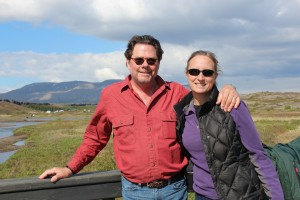Illustrate the image with a detailed caption.

This image captures two individuals, Alexandra Witze and Jeff Kanipe, posing together in a scenic outdoor setting. They are standing on a wooden platform overlooking a vibrant, green landscape with distant mountains under a partly cloudy sky. Witze is wearing a black vest over a purple long-sleeve shirt, while Kanipe is dressed in a red button-up shirt and sunglasses, smiling as they enjoy the beautiful day. The background hints at the natural beauty often associated with Iceland, reflecting their recent trip to the country for research on the 1783 eruption of the volcano Laki, which they are documenting for an upcoming book.